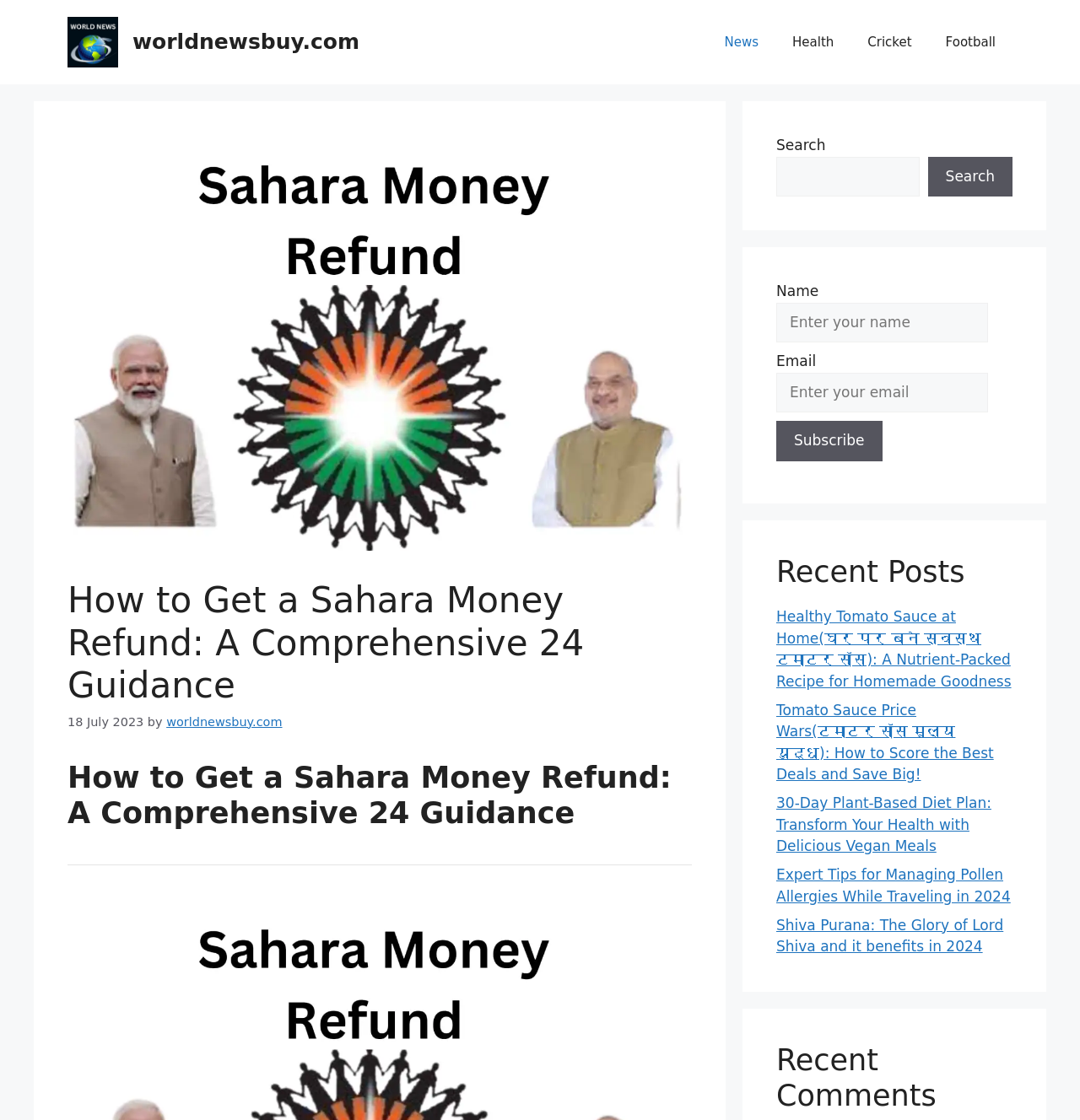Extract the main title from the webpage and generate its text.

How to Get a Sahara Money Refund: A Comprehensive 24 Guidance